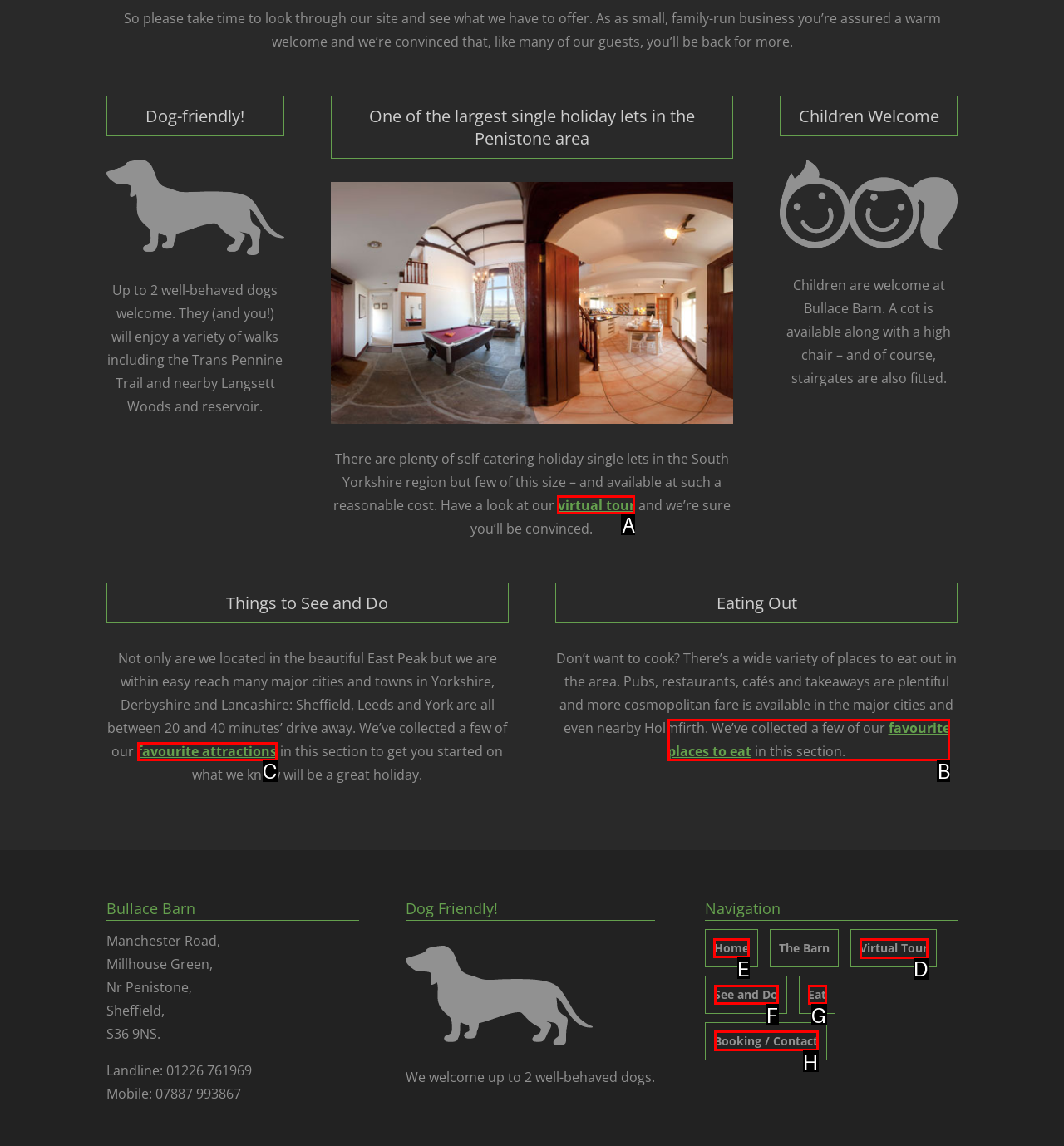What option should I click on to execute the task: Click on About Us? Give the letter from the available choices.

None